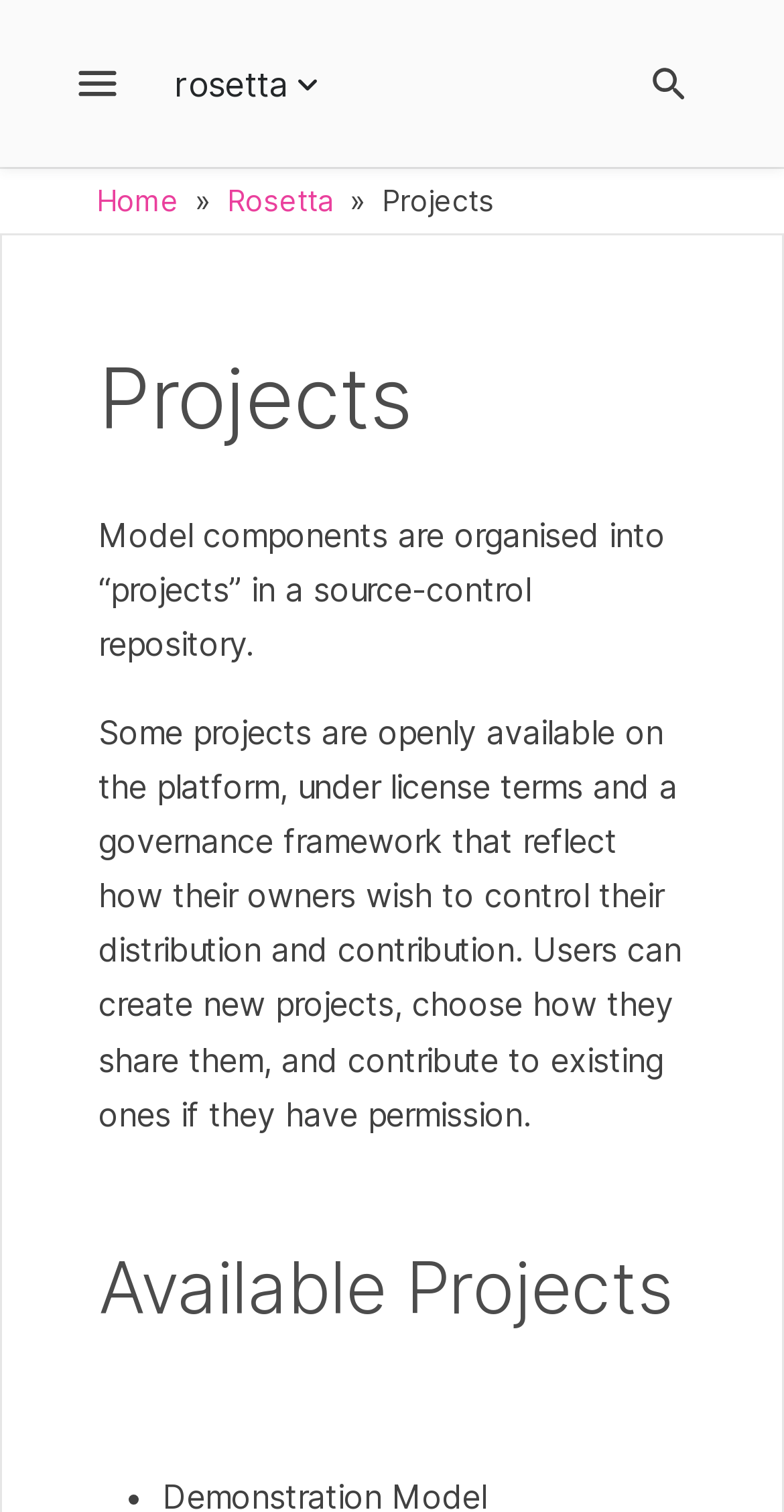How many links are in the breadcrumbs navigation?
Provide a one-word or short-phrase answer based on the image.

3